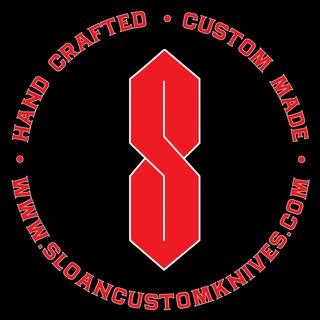Elaborate on all the features and components visible in the image.

The image features the logo of "Sloan Custom Knives," prominently displayed against a black background. The logo consists of a bold, stylized letter "S" in a striking red color, symbolizing craftsmanship and quality. Surrounding the central design, the words "HAND CRAFTED," "CUSTOM MADE," and "WWW.SLOANCUSTOMKNIVES.COM" are arranged in a circular pattern, emphasizing the brand's dedication to personalized knife making. This emblem encapsulates the essence of Sloan Custom Knives, reflecting a blend of artistry and precision in their handcrafted products.